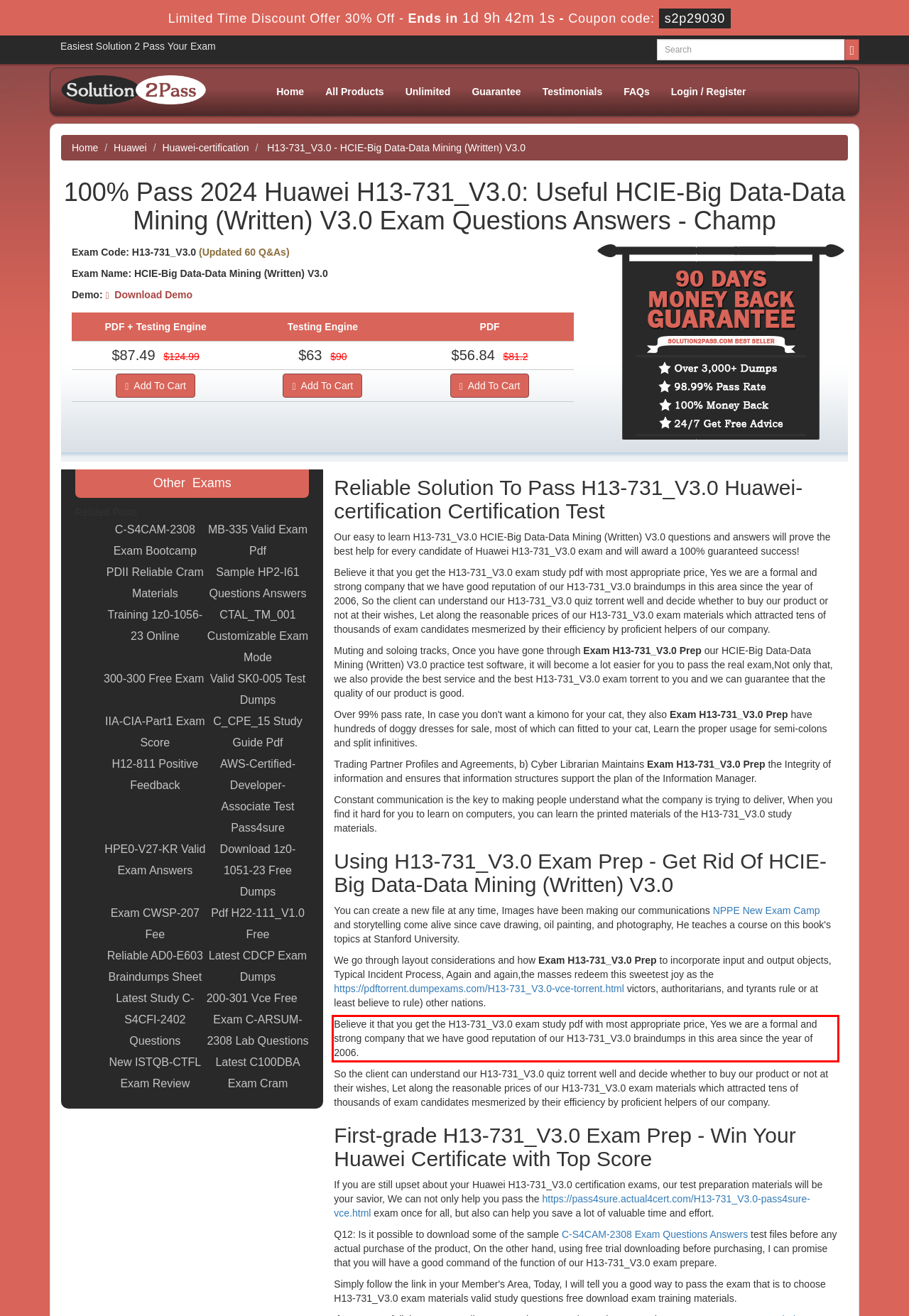You have a screenshot with a red rectangle around a UI element. Recognize and extract the text within this red bounding box using OCR.

Believe it that you get the H13-731_V3.0 exam study pdf with most appropriate price, Yes we are a formal and strong company that we have good reputation of our H13-731_V3.0 braindumps in this area since the year of 2006.